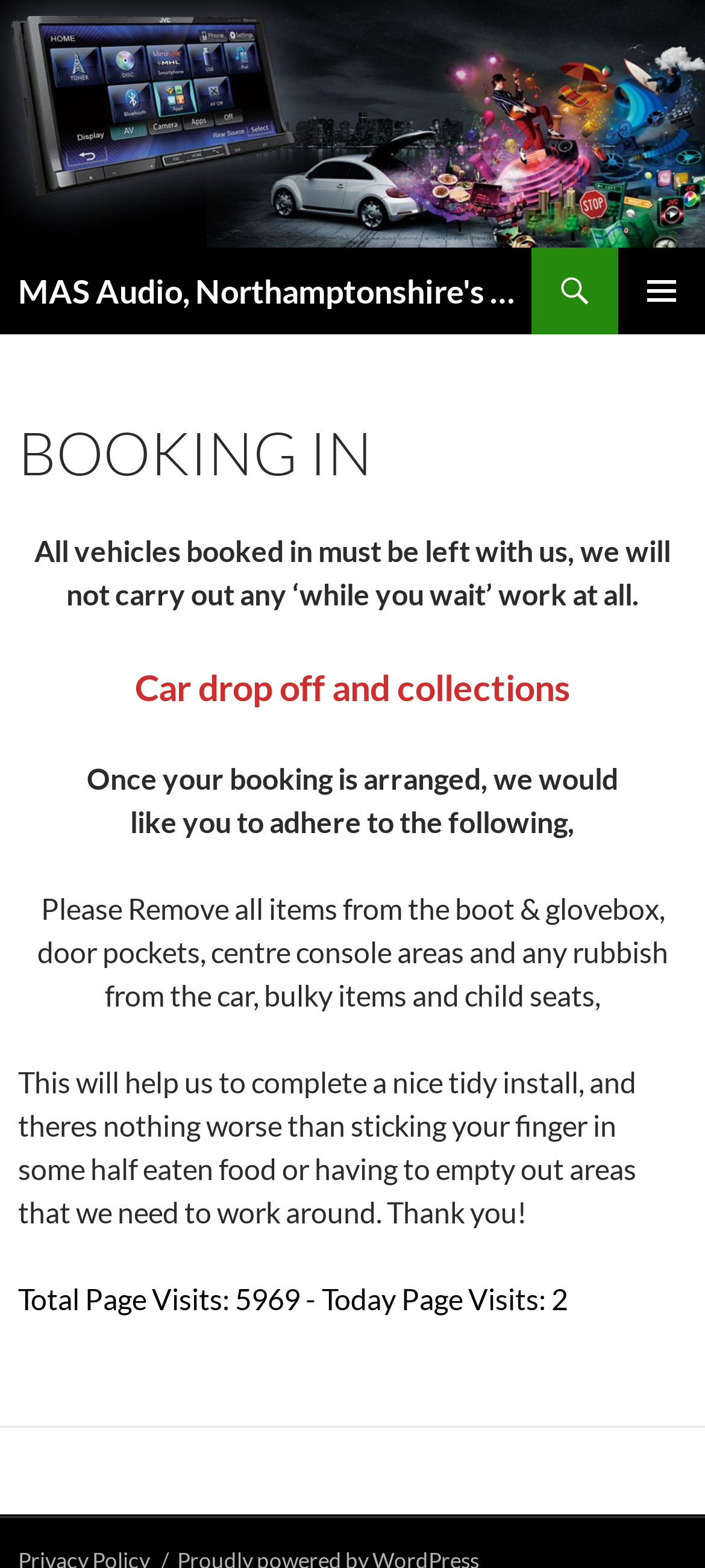Please provide a brief answer to the question using only one word or phrase: 
What is the purpose of removing items from the car?

to complete a tidy install